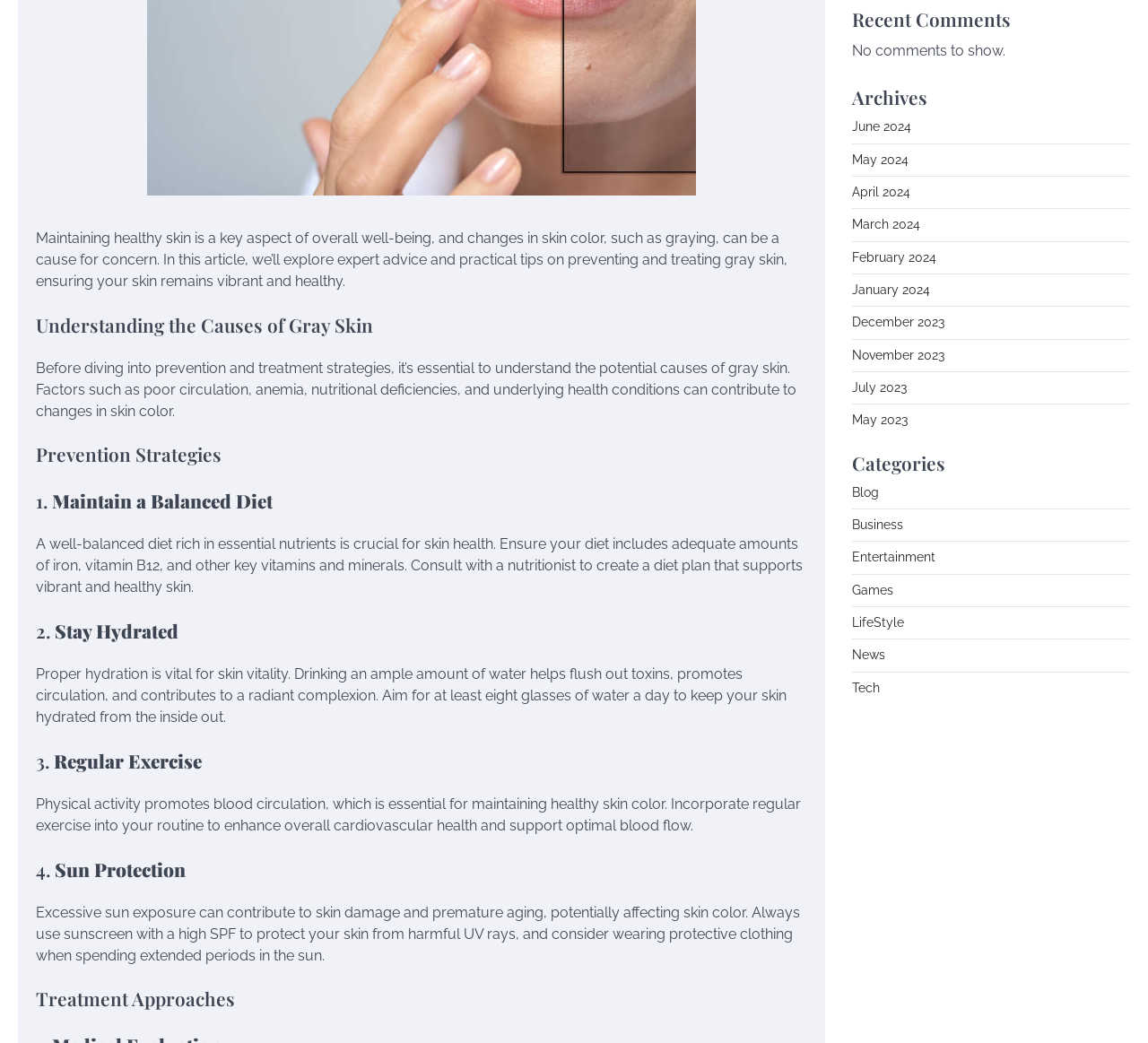Using the element description November 2023, predict the bounding box coordinates for the UI element. Provide the coordinates in (top-left x, top-left y, bottom-right x, bottom-right y) format with values ranging from 0 to 1.

[0.742, 0.333, 0.823, 0.347]